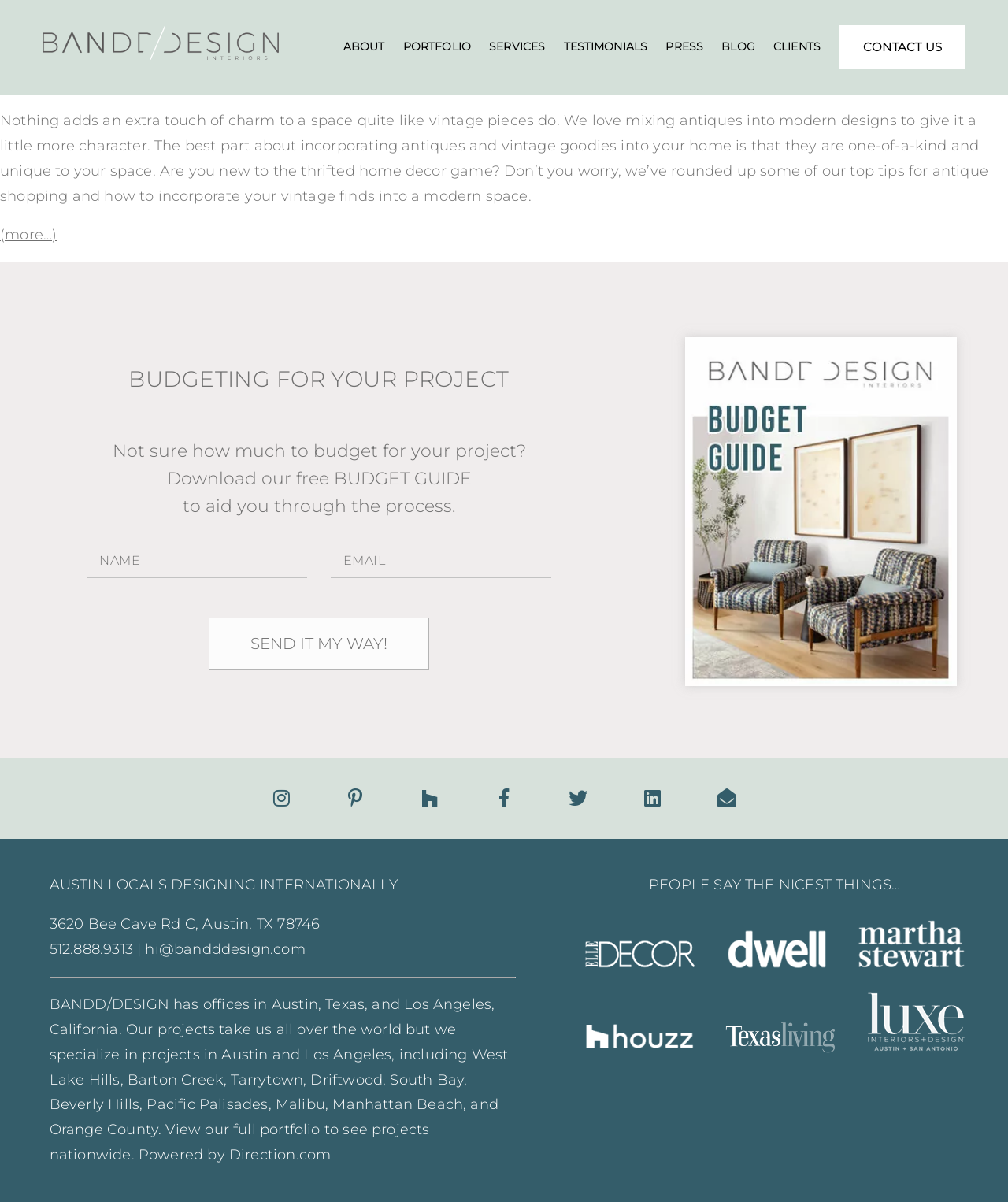Using the format (top-left x, top-left y, bottom-right x, bottom-right y), provide the bounding box coordinates for the described UI element. All values should be floating point numbers between 0 and 1: value="SEND IT MY WAY!"

[0.207, 0.514, 0.426, 0.557]